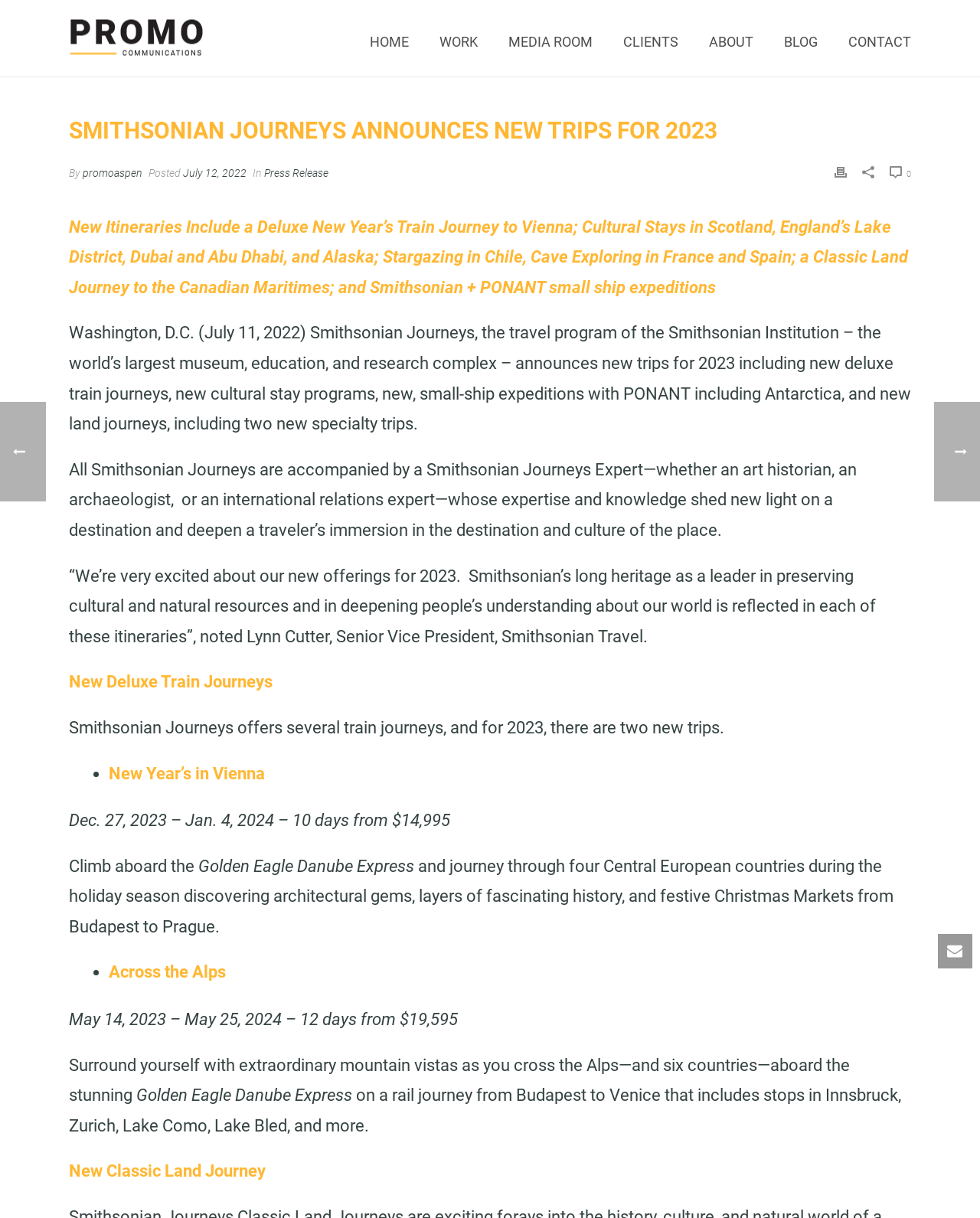Please specify the bounding box coordinates of the region to click in order to perform the following instruction: "Click on the 'Video' link".

None